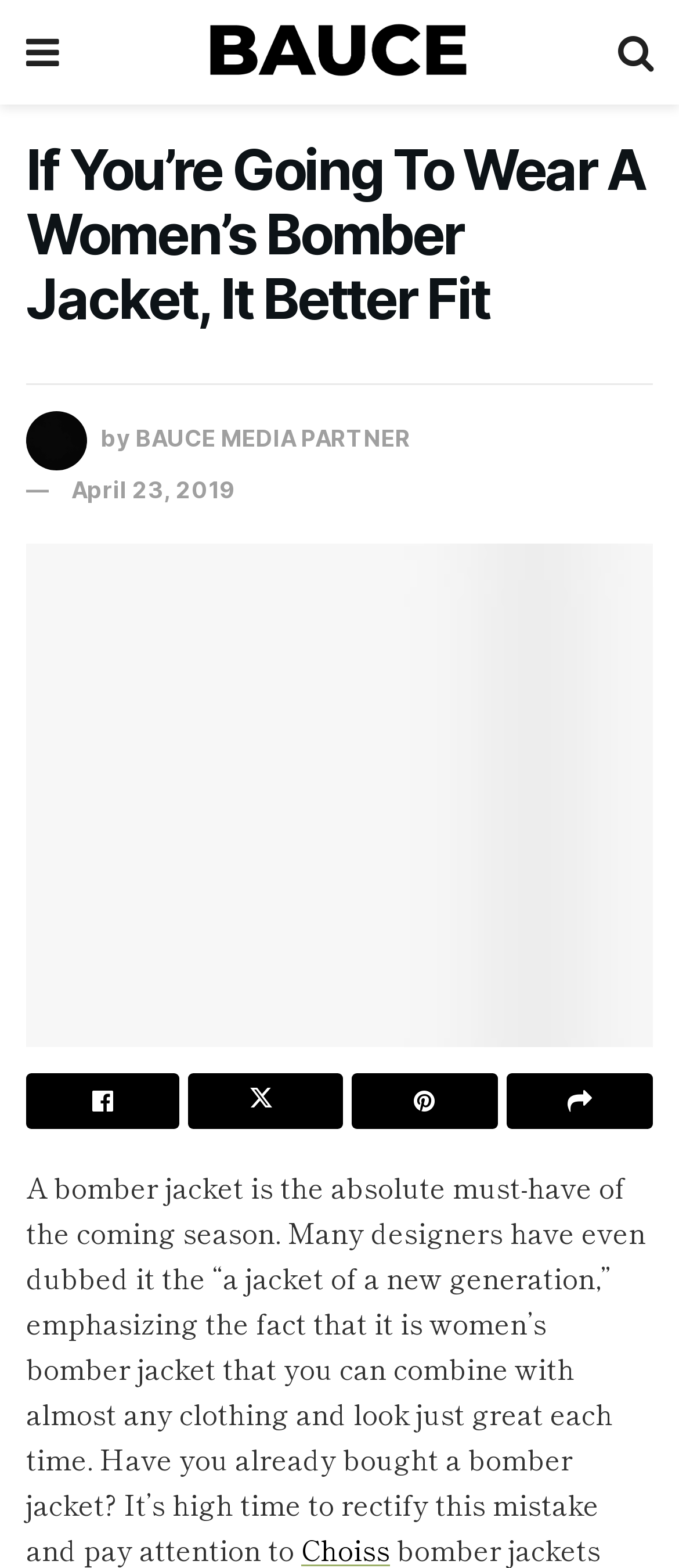What is the date of the article?
Provide a concise answer using a single word or phrase based on the image.

April 23, 2019